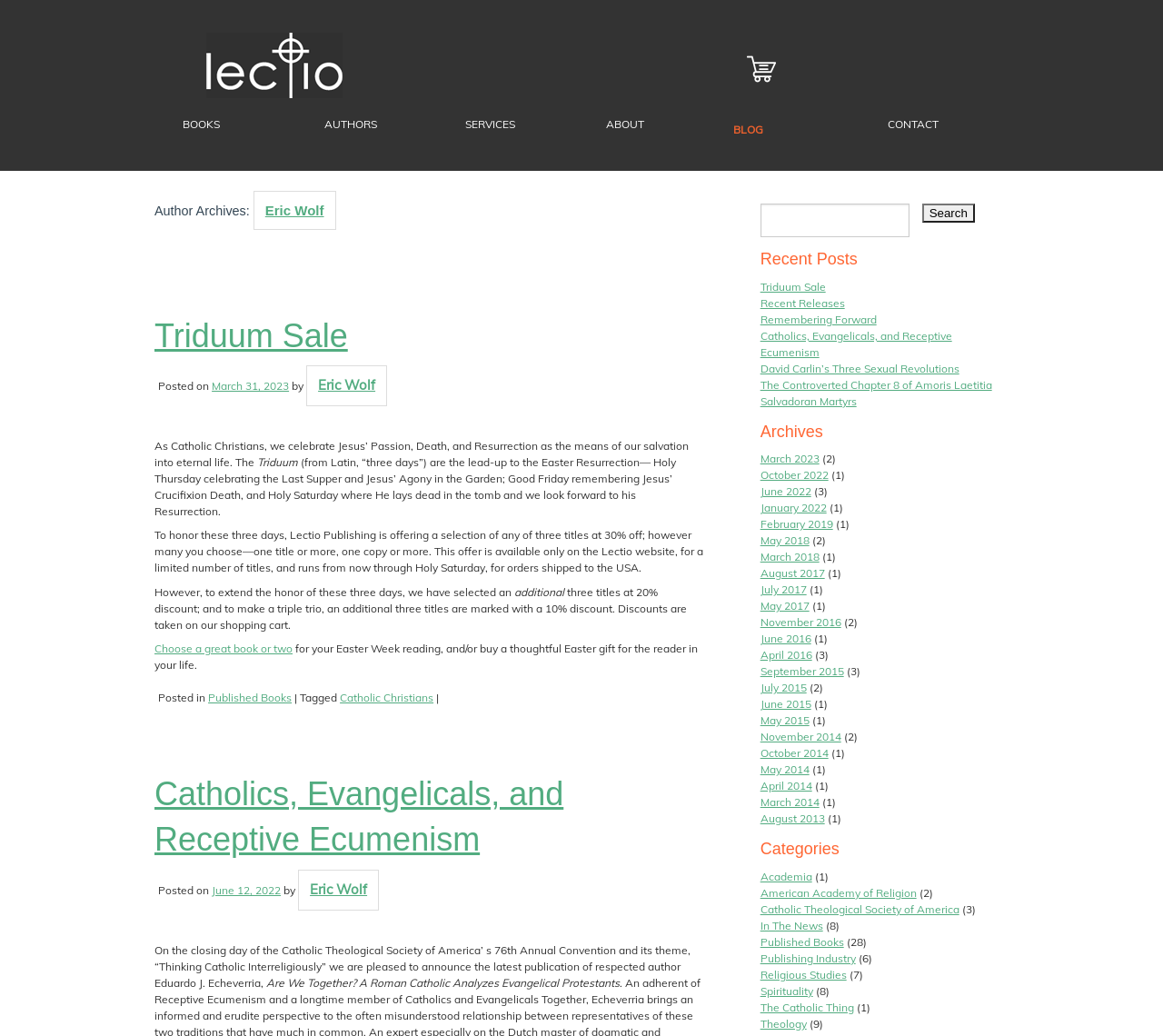Please mark the clickable region by giving the bounding box coordinates needed to complete this instruction: "Read the Recent Posts".

[0.642, 0.24, 0.879, 0.262]